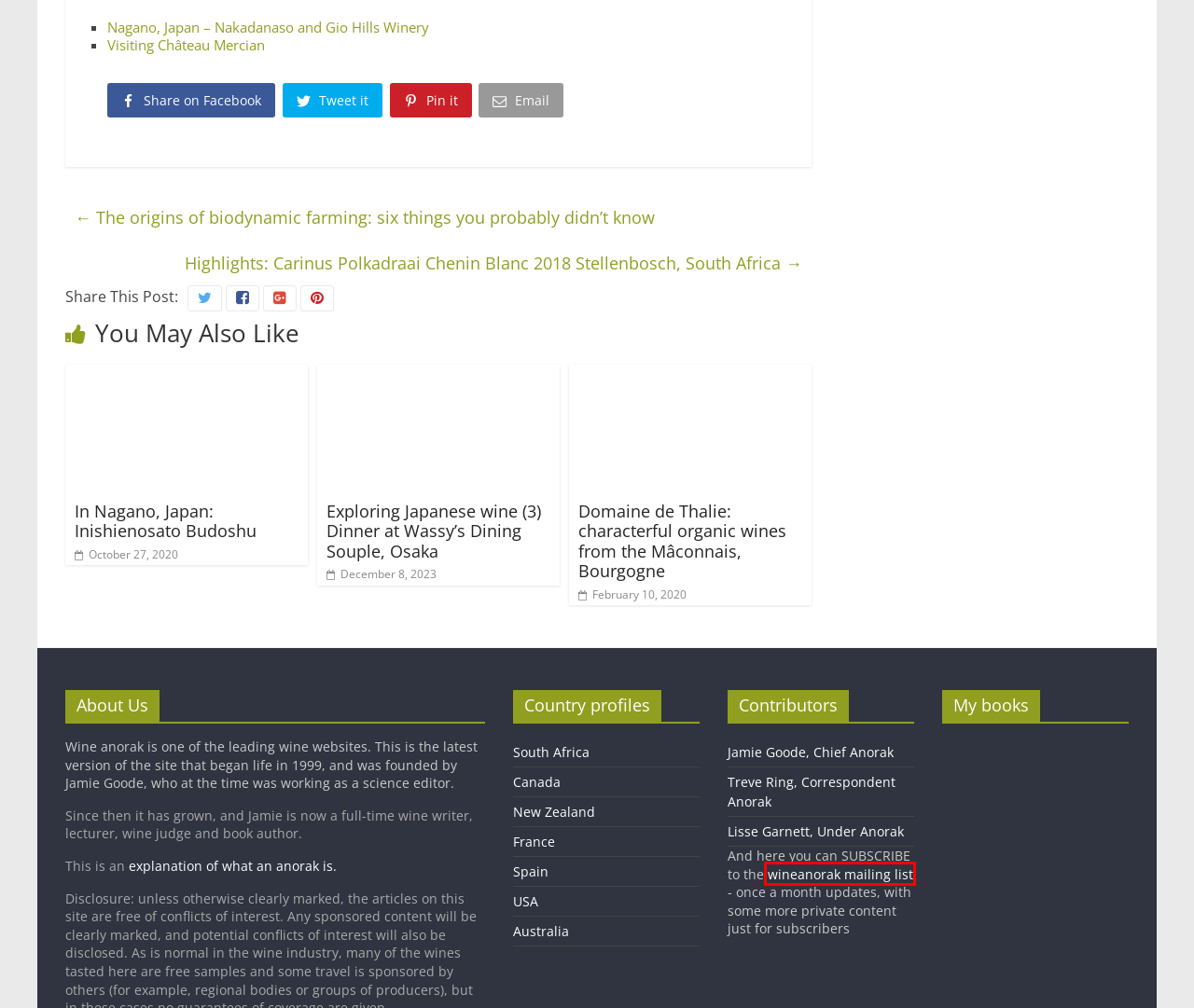You are presented with a screenshot of a webpage containing a red bounding box around an element. Determine which webpage description best describes the new webpage after clicking on the highlighted element. Here are the candidates:
A. Nagano, Japan: Nakadanaso and Gió Hills winery – wineanorak.com
B. Highlights: Carinus Polkadraai Chenin Blanc 2018 Stellenbosch, South Africa – wineanorak.com
C. Jamie Goode – wineanorak.com
D. Visiting Château Mercian, one of Japan’s leading producers – wineanorak.com
E. The origins of biodynamic farming: six things you probably didn’t know – wineanorak.com
F. Lisse Garnett – wineanorak.com
G. Domaine de Thalie: characterful organic wines from the Mâconnais, Bourgogne – wineanorak.com
H. Subscribe to the wineanorak mailing list – wineanorak.com

H